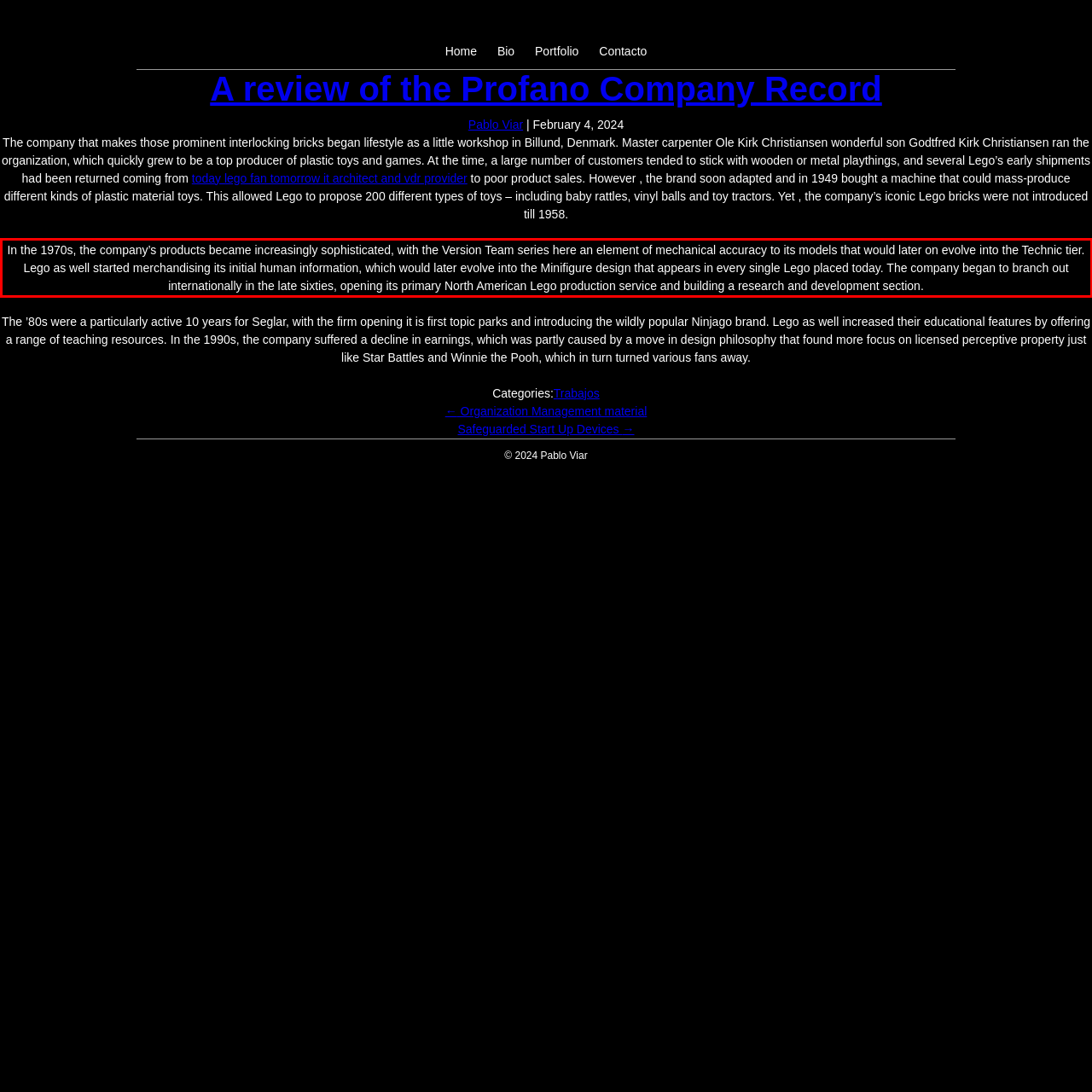Within the screenshot of a webpage, identify the red bounding box and perform OCR to capture the text content it contains.

In the 1970s, the company’s products became increasingly sophisticated, with the Version Team series here an element of mechanical accuracy to its models that would later on evolve into the Technic tier. Lego as well started merchandising its initial human information, which would later evolve into the Minifigure design that appears in every single Lego placed today. The company began to branch out internationally in the late sixties, opening its primary North American Lego production service and building a research and development section.